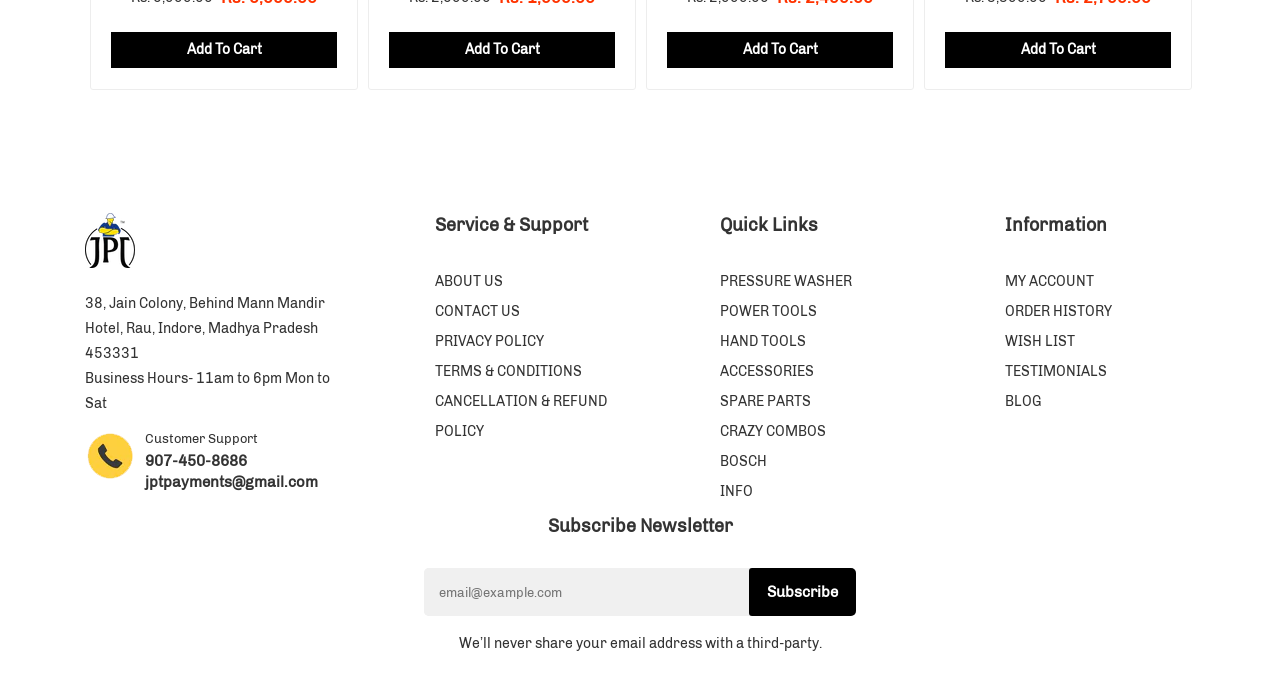Identify the bounding box coordinates of the clickable section necessary to follow the following instruction: "Visit JPT Tools". The coordinates should be presented as four float numbers from 0 to 1, i.e., [left, top, right, bottom].

[0.066, 0.34, 0.105, 0.365]